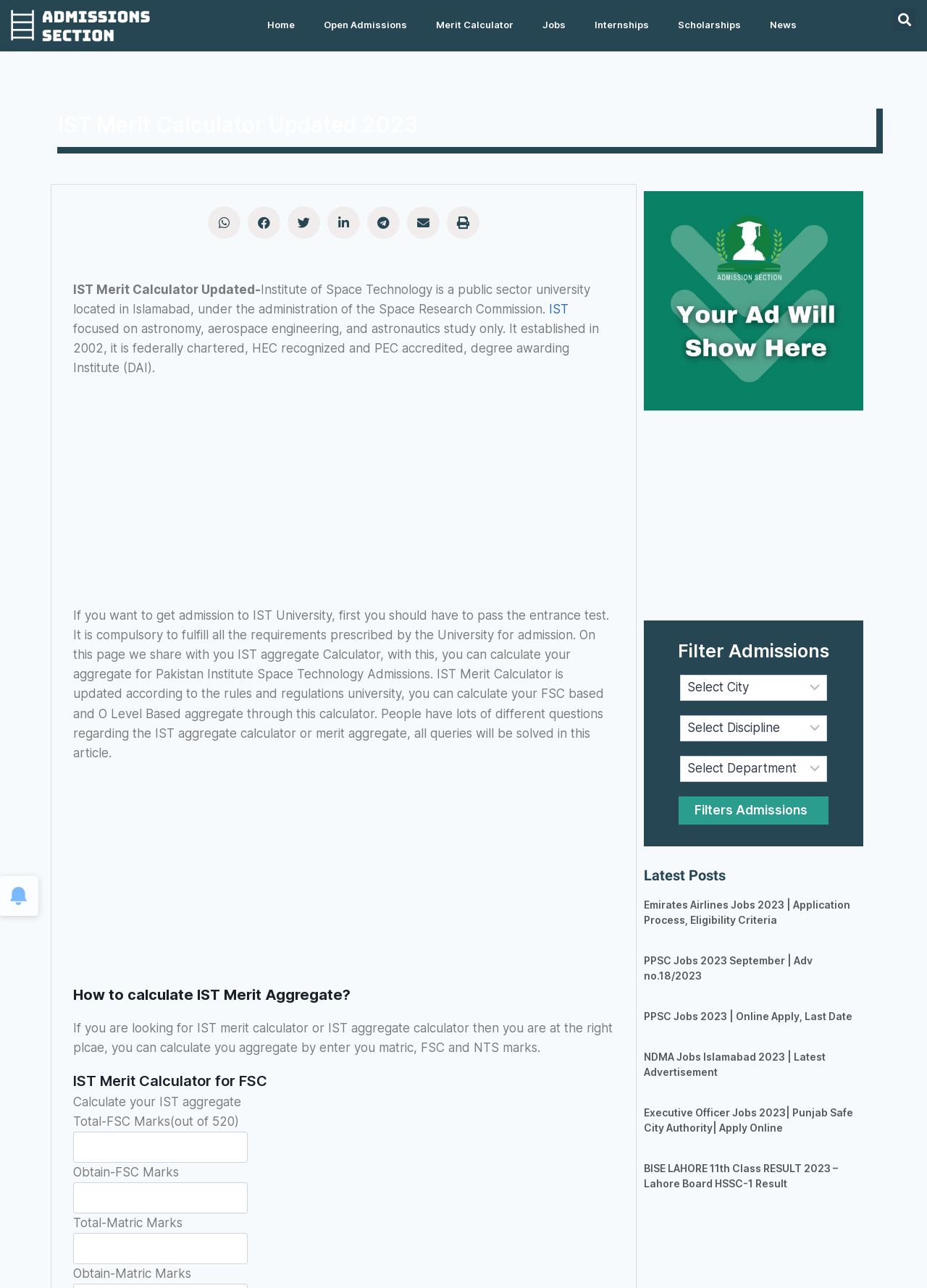Kindly determine the bounding box coordinates of the area that needs to be clicked to fulfill this instruction: "Enter total FSC marks".

[0.079, 0.879, 0.267, 0.903]